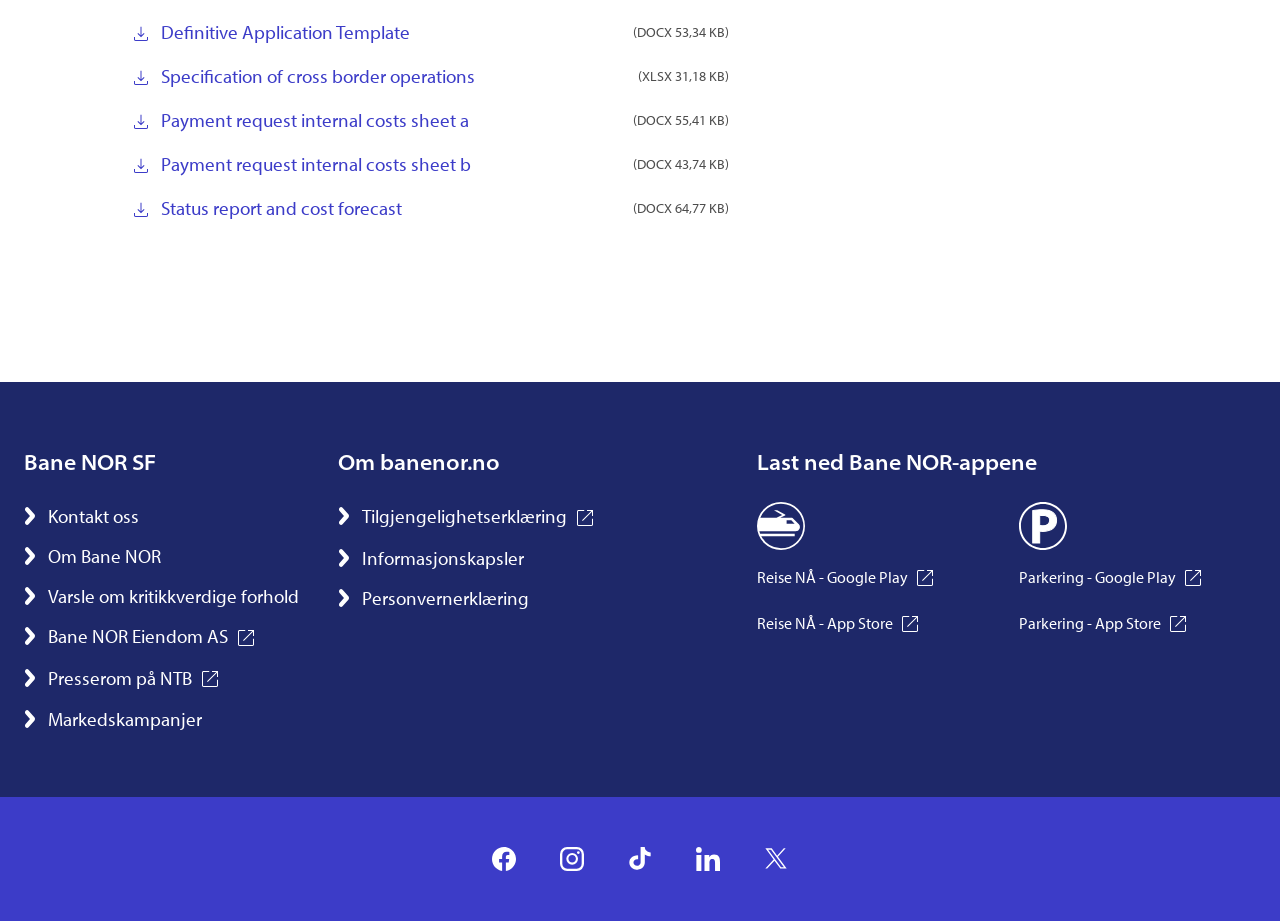Kindly determine the bounding box coordinates for the area that needs to be clicked to execute this instruction: "View 'Envío y entrega'".

None